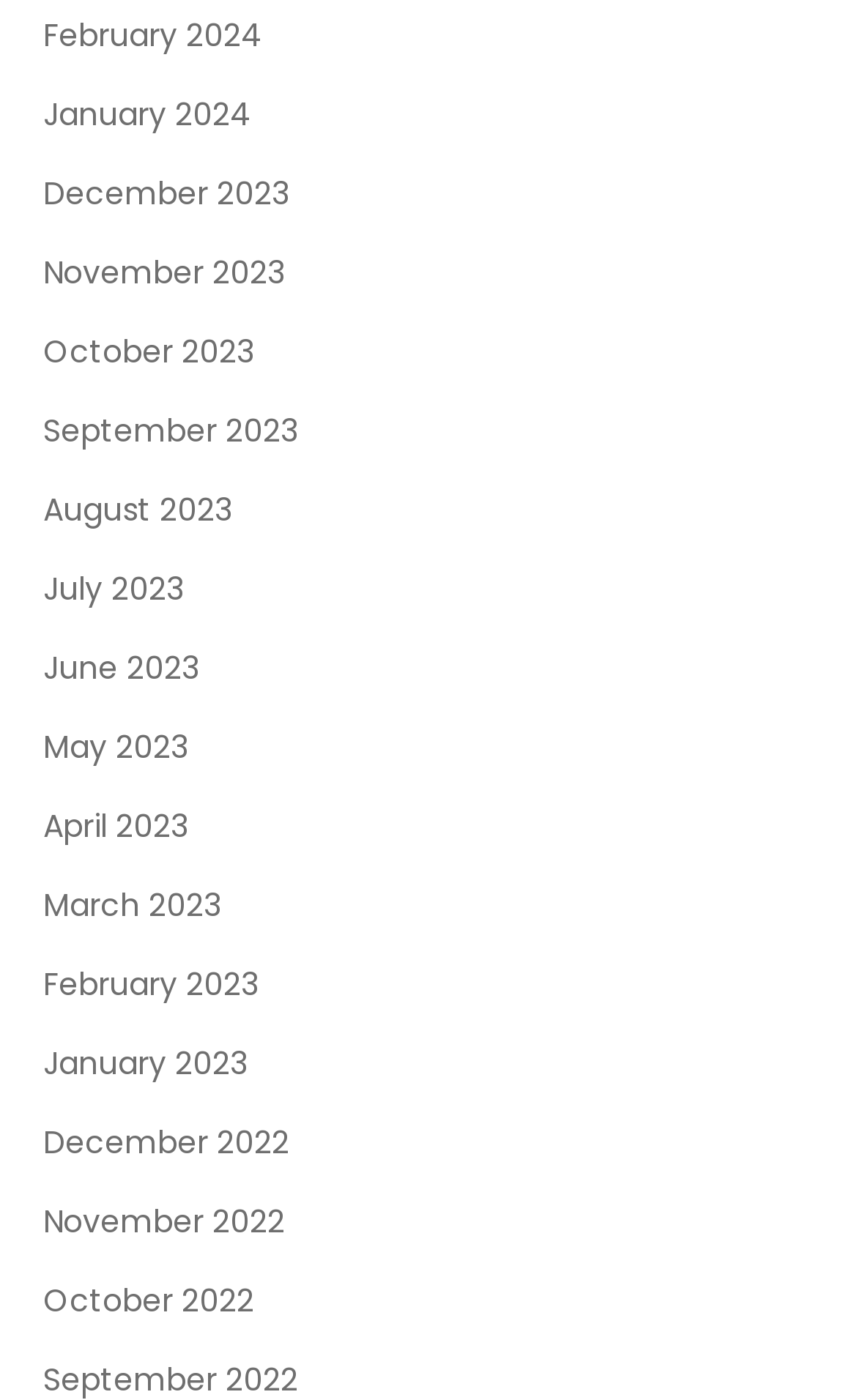Provide a brief response to the question using a single word or phrase: 
How many links are there on the webpage?

18